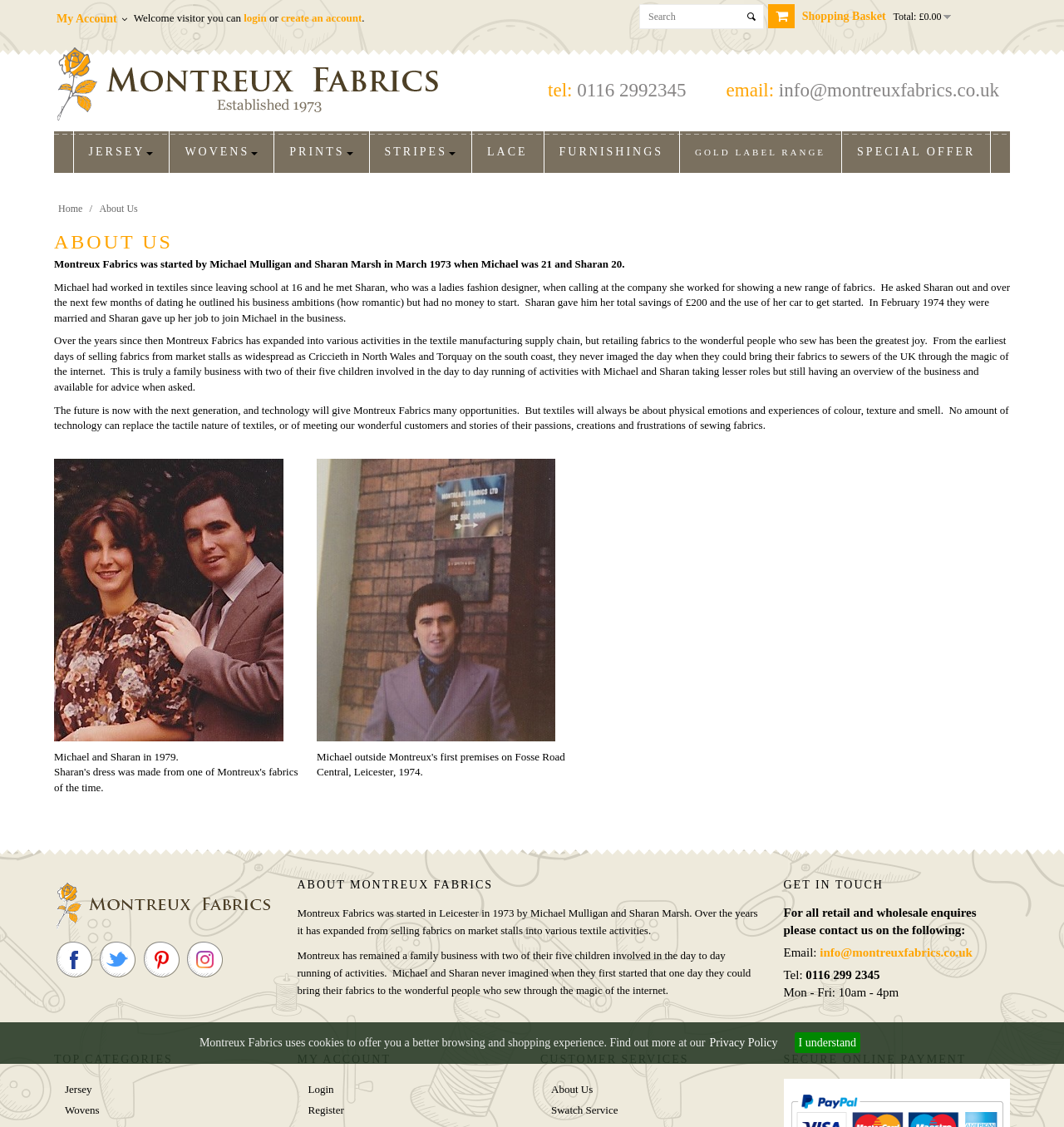What is the business founded by Michael and Sharan?
Please analyze the image and answer the question with as much detail as possible.

The text 'Montreux Fabrics was started by Michael Mulligan and Sharan Marsh in March 1973...' and the overall content of the webpage suggest that the business founded by Michael and Sharan is a textile business.